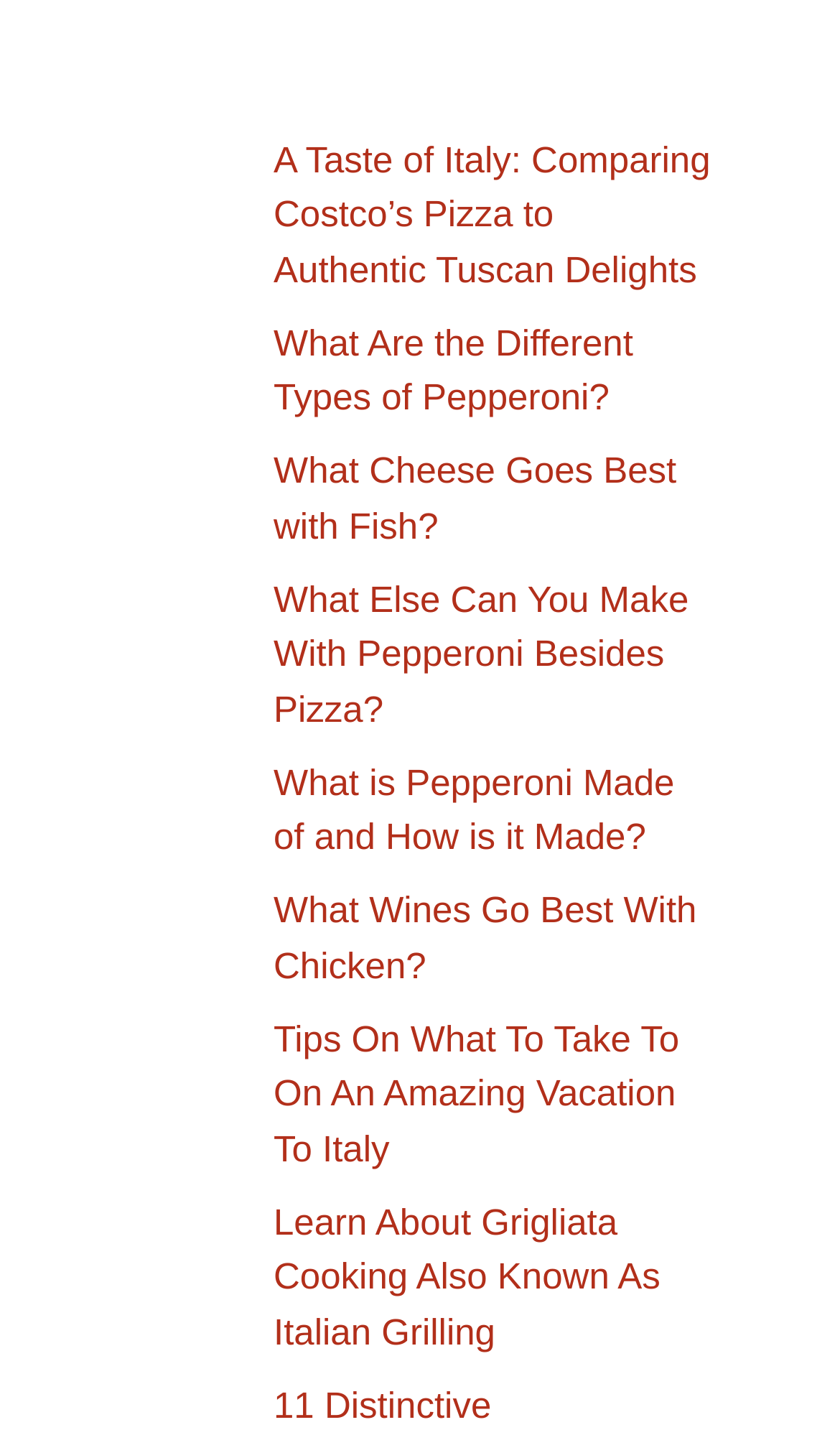Identify the coordinates of the bounding box for the element that must be clicked to accomplish the instruction: "Learn about different types of pepperoni".

[0.326, 0.226, 0.754, 0.293]